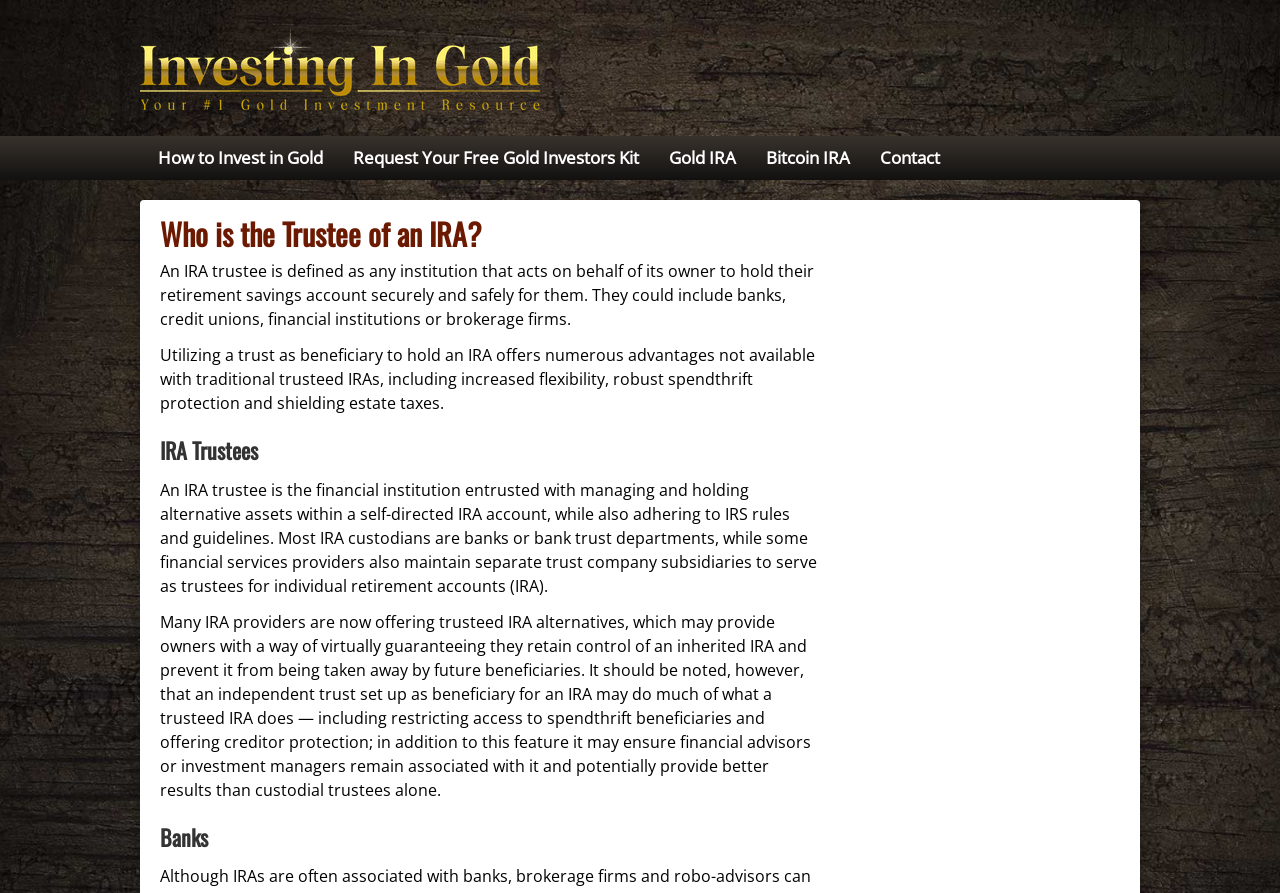Provide a brief response to the question below using a single word or phrase: 
What type of institutions can be IRA trustees?

Banks, credit unions, financial institutions